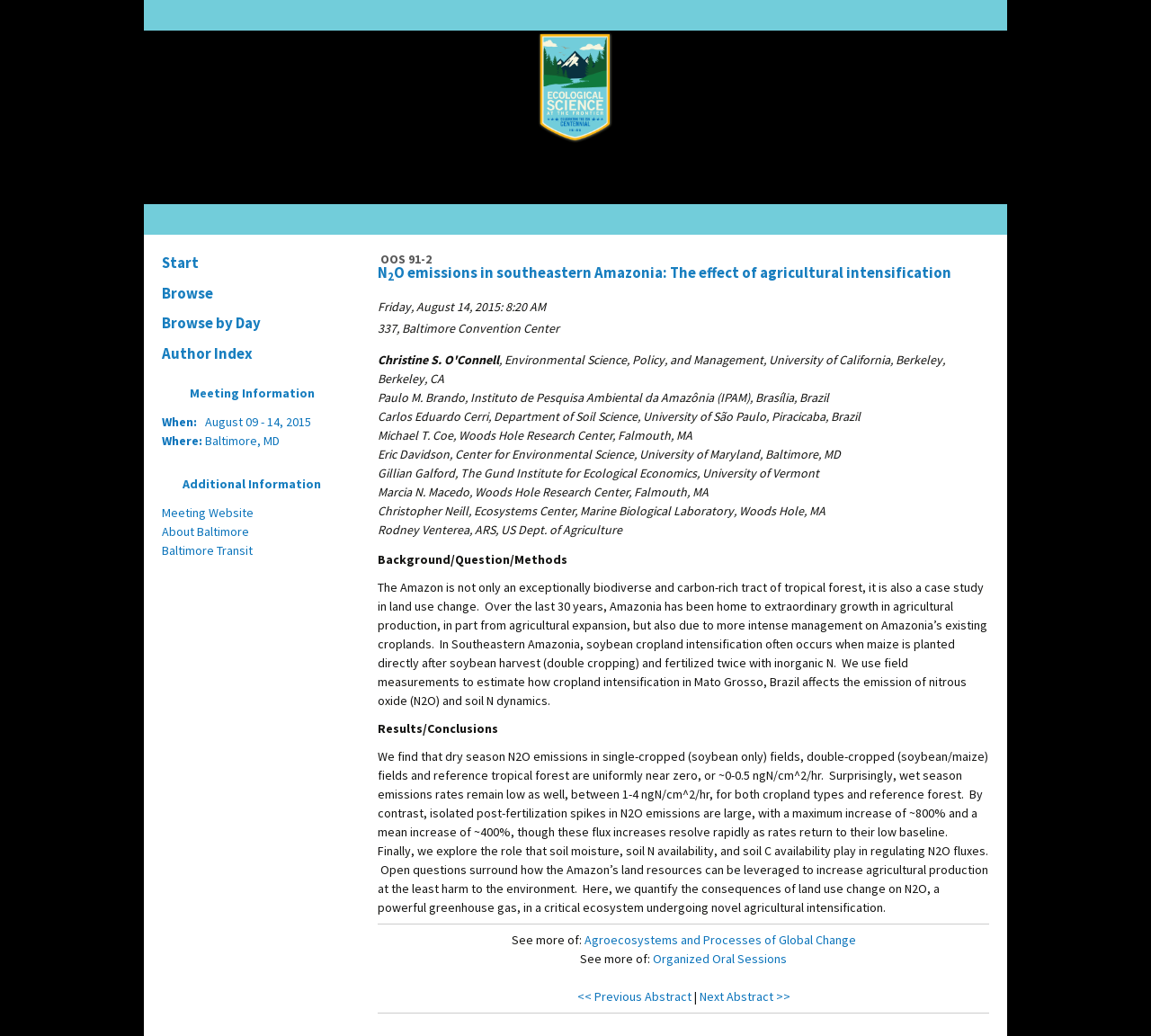How many authors are listed for the abstract?
Refer to the image and give a detailed answer to the question.

I found the number of authors by counting the list of authors and affiliations, which includes 8 authors: Paulo M. Brando, Carlos Eduardo Cerri, Michael T. Coe, Eric Davidson, Gillian Galford, Marcia N. Macedo, Christopher Neill, and Rodney Venterea.